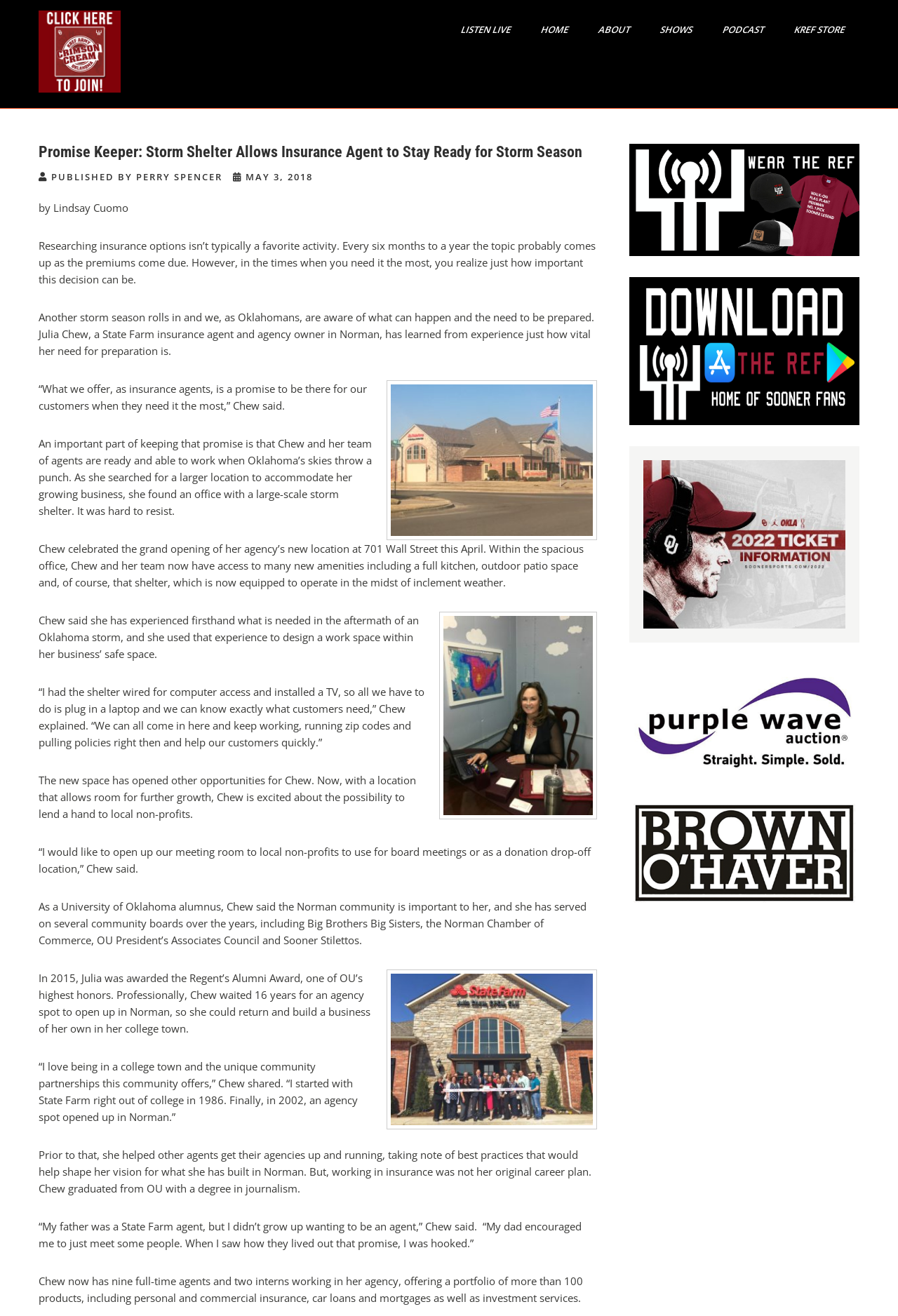Bounding box coordinates are specified in the format (top-left x, top-left y, bottom-right x, bottom-right y). All values are floating point numbers bounded between 0 and 1. Please provide the bounding box coordinate of the region this sentence describes: KREF Store

[0.863, 0.011, 0.963, 0.034]